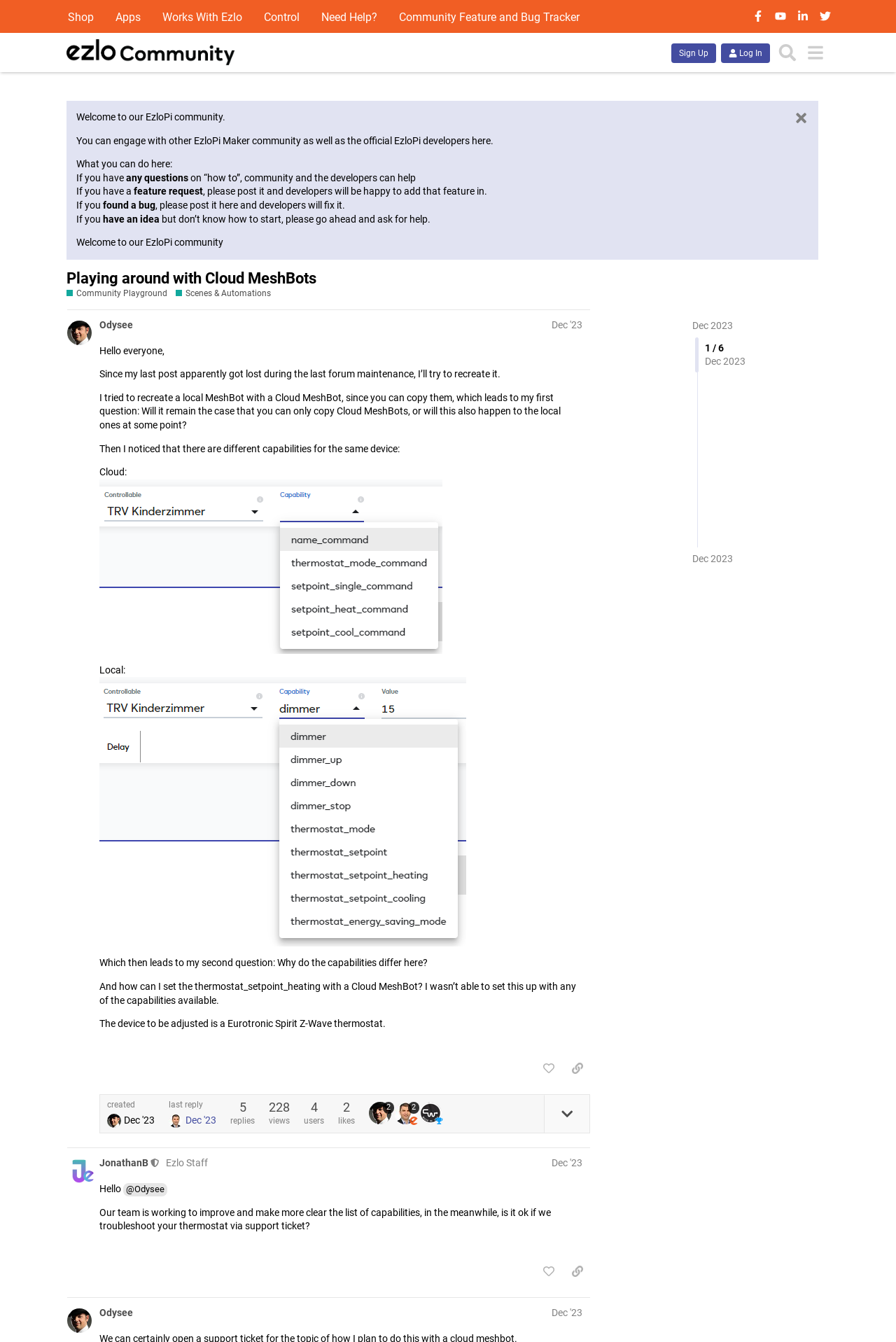Based on the provided description, "Playing around with Cloud MeshBots", find the bounding box of the corresponding UI element in the screenshot.

[0.074, 0.201, 0.353, 0.214]